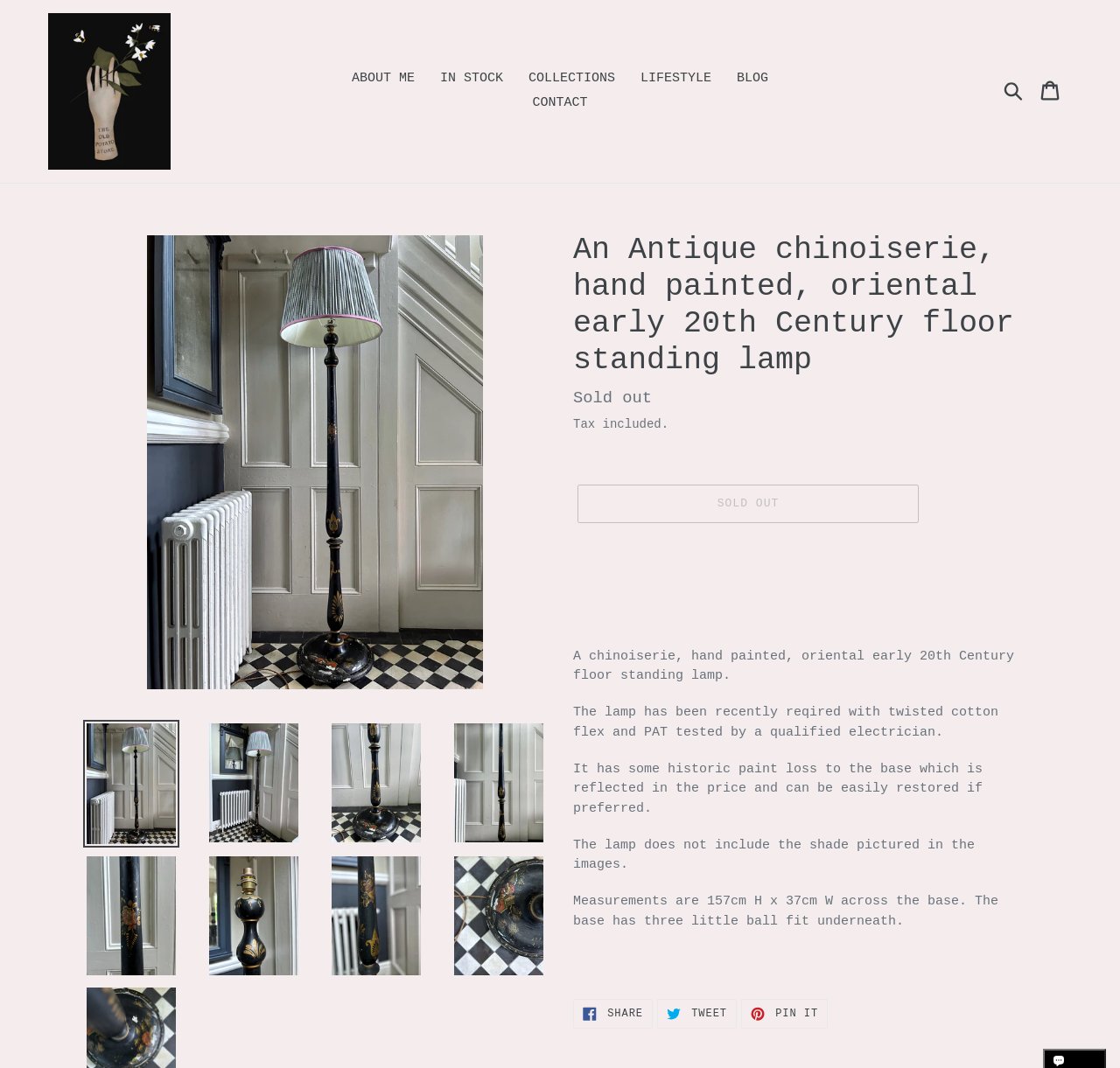What is the price of the lamp?
Based on the screenshot, provide your answer in one word or phrase.

Not specified